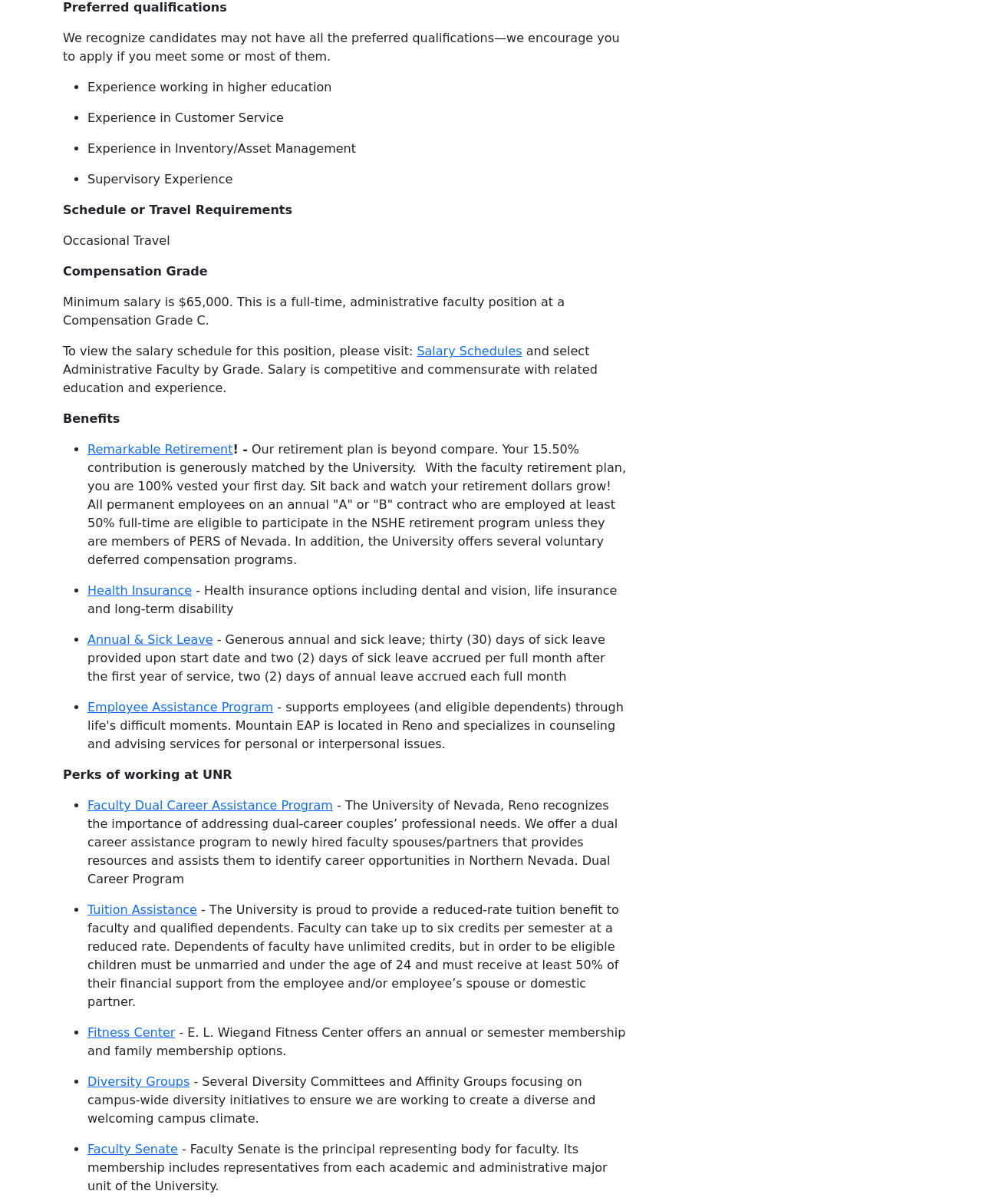Please determine the bounding box coordinates of the section I need to click to accomplish this instruction: "View Salary Schedules".

[0.425, 0.286, 0.532, 0.298]